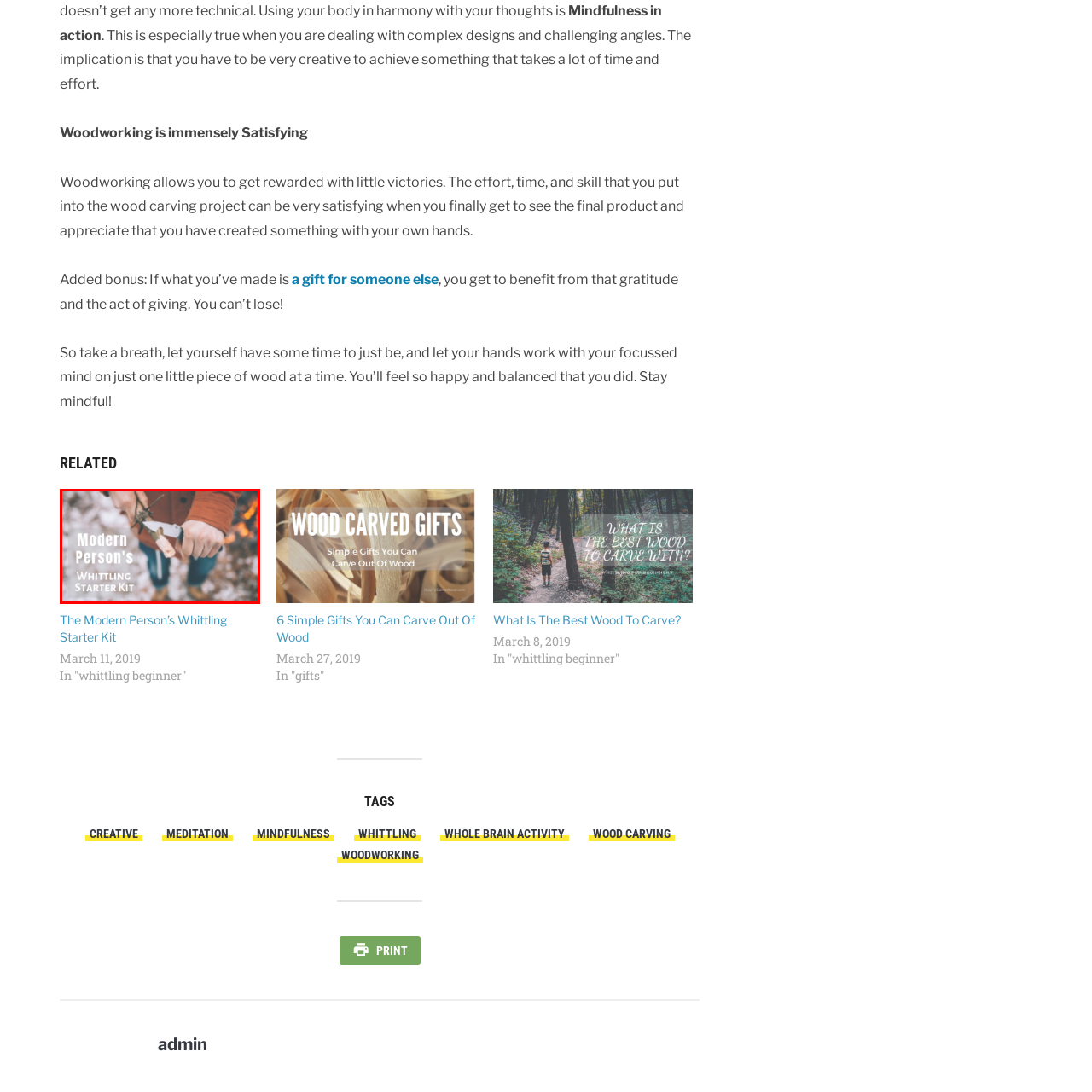Observe the content inside the red rectangle and respond to the question with one word or phrase: 
What is the background of the image?

Natural with snow